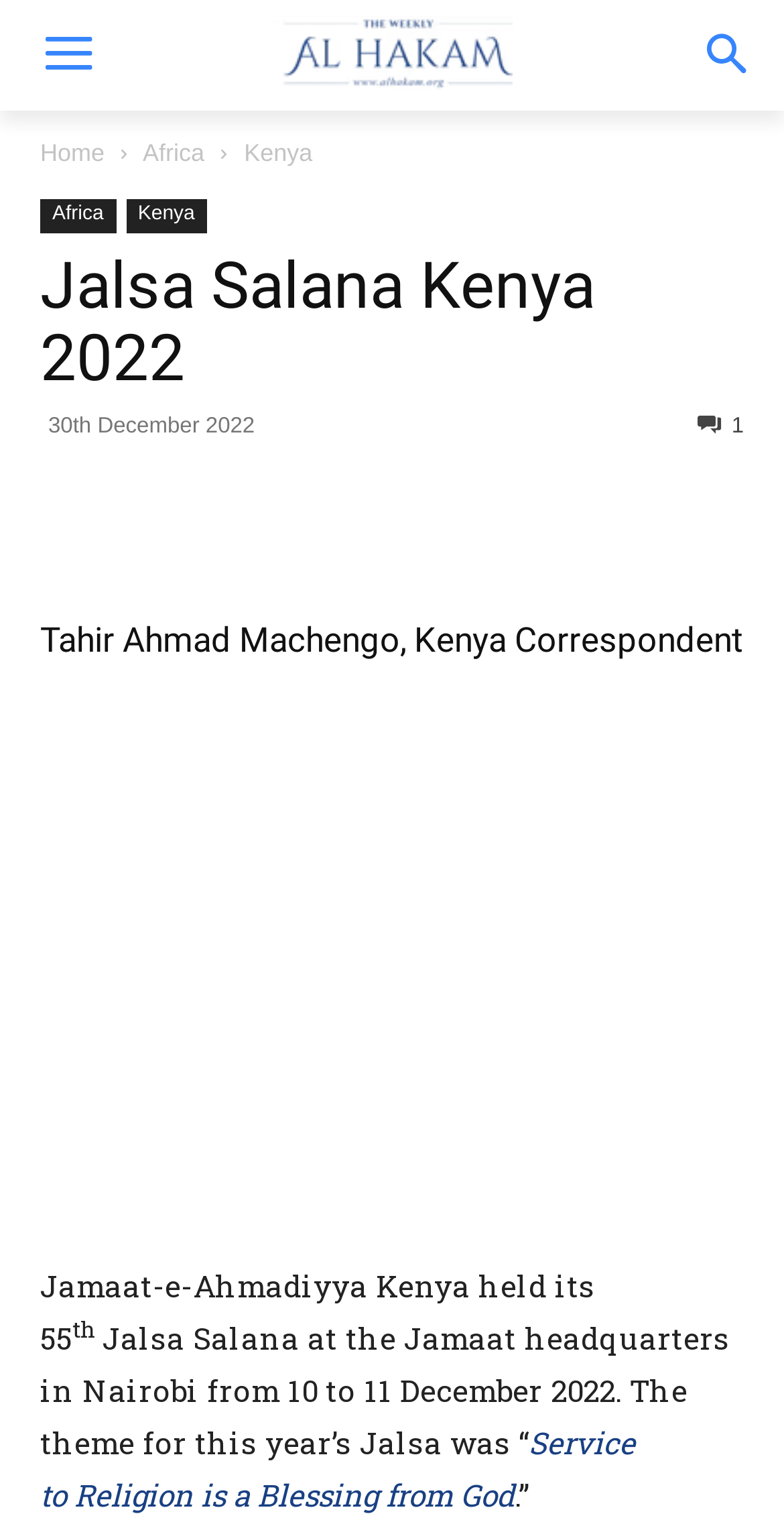Please identify the bounding box coordinates of the element I should click to complete this instruction: 'Check the date of Jalsa Salana Kenya 2022'. The coordinates should be given as four float numbers between 0 and 1, like this: [left, top, right, bottom].

[0.062, 0.273, 0.325, 0.288]